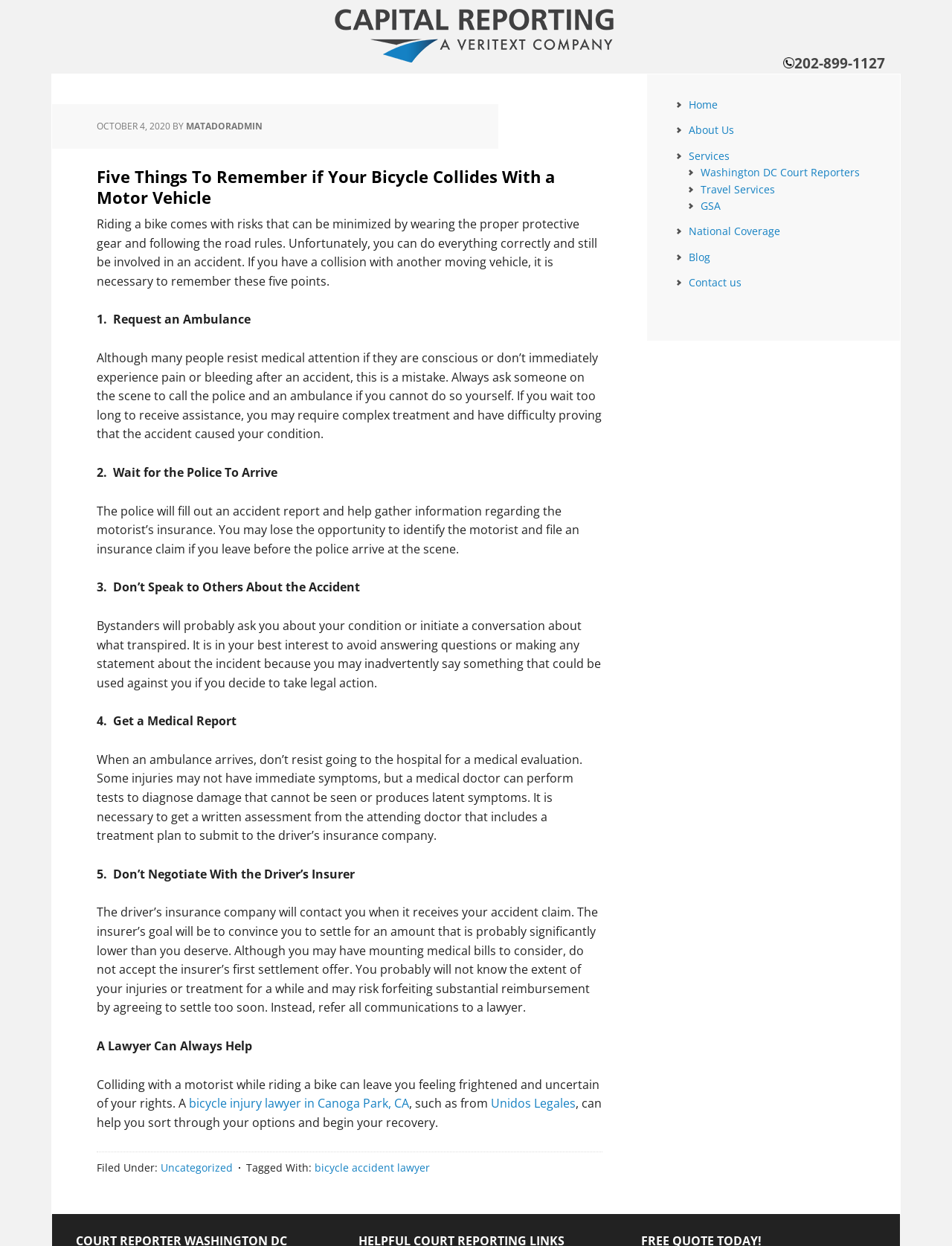Extract the main headline from the webpage and generate its text.

Five Things To Remember if Your Bicycle Collides With a Motor Vehicle